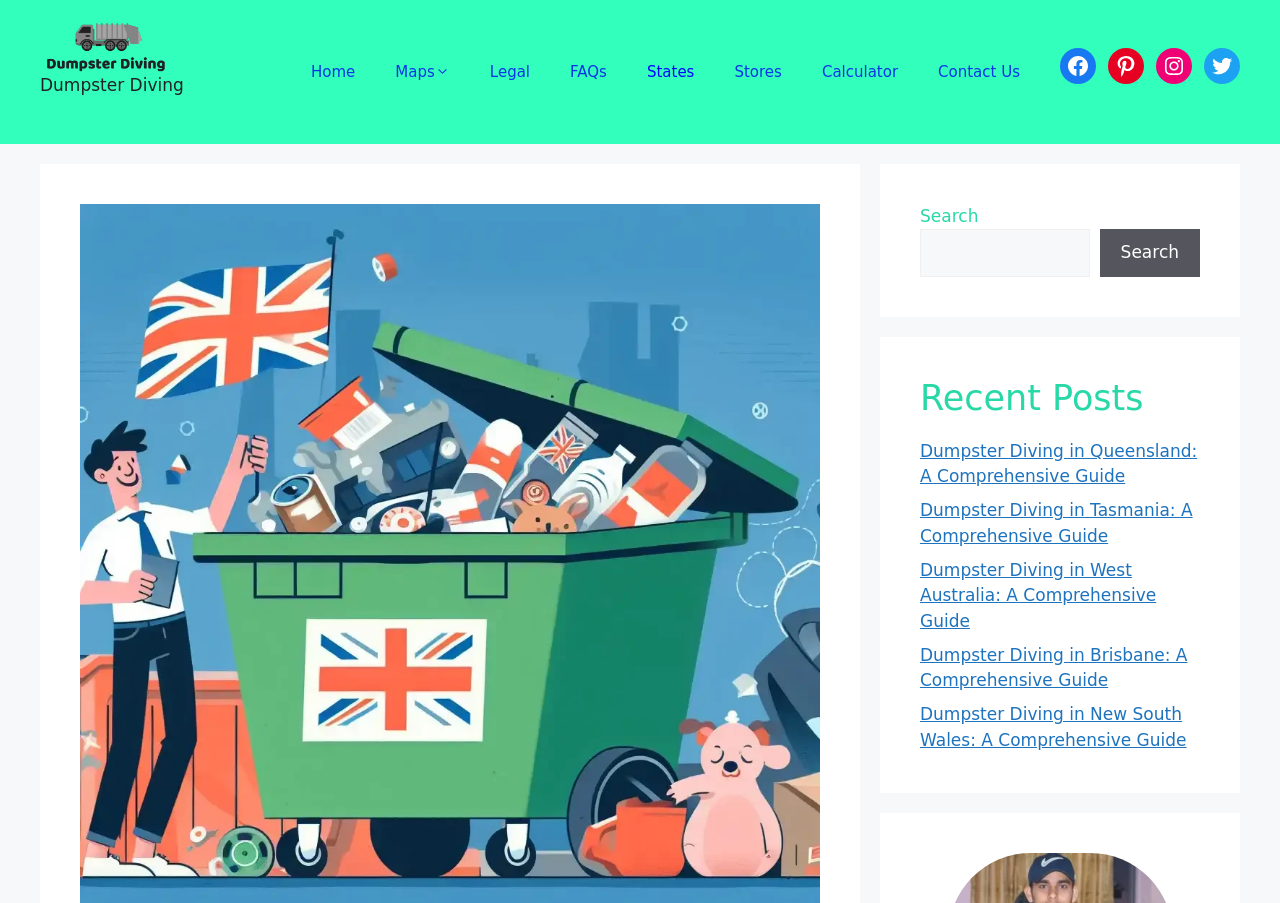Determine the bounding box of the UI element mentioned here: "Free Essays". The coordinates must be in the format [left, top, right, bottom] with values ranging from 0 to 1.

None